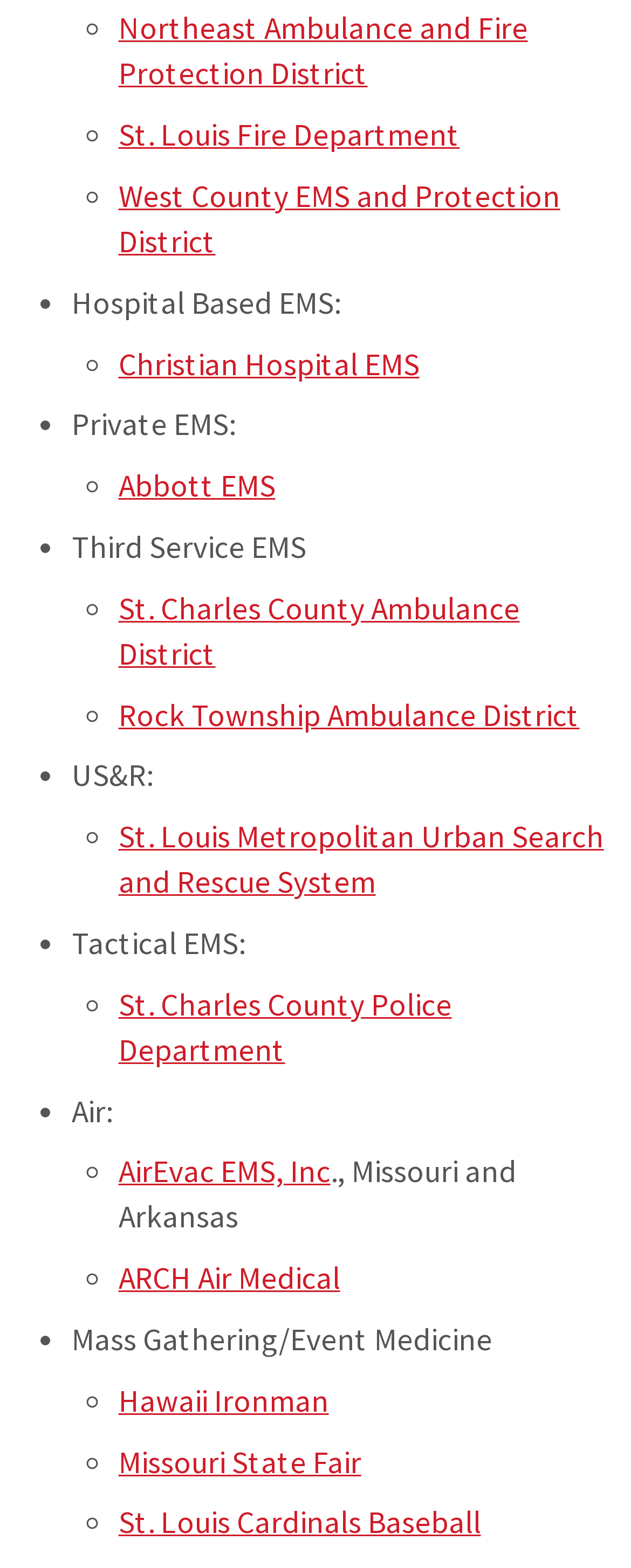Kindly determine the bounding box coordinates for the clickable area to achieve the given instruction: "Check out St. Louis Metropolitan Urban Search and Rescue System".

[0.188, 0.521, 0.957, 0.575]